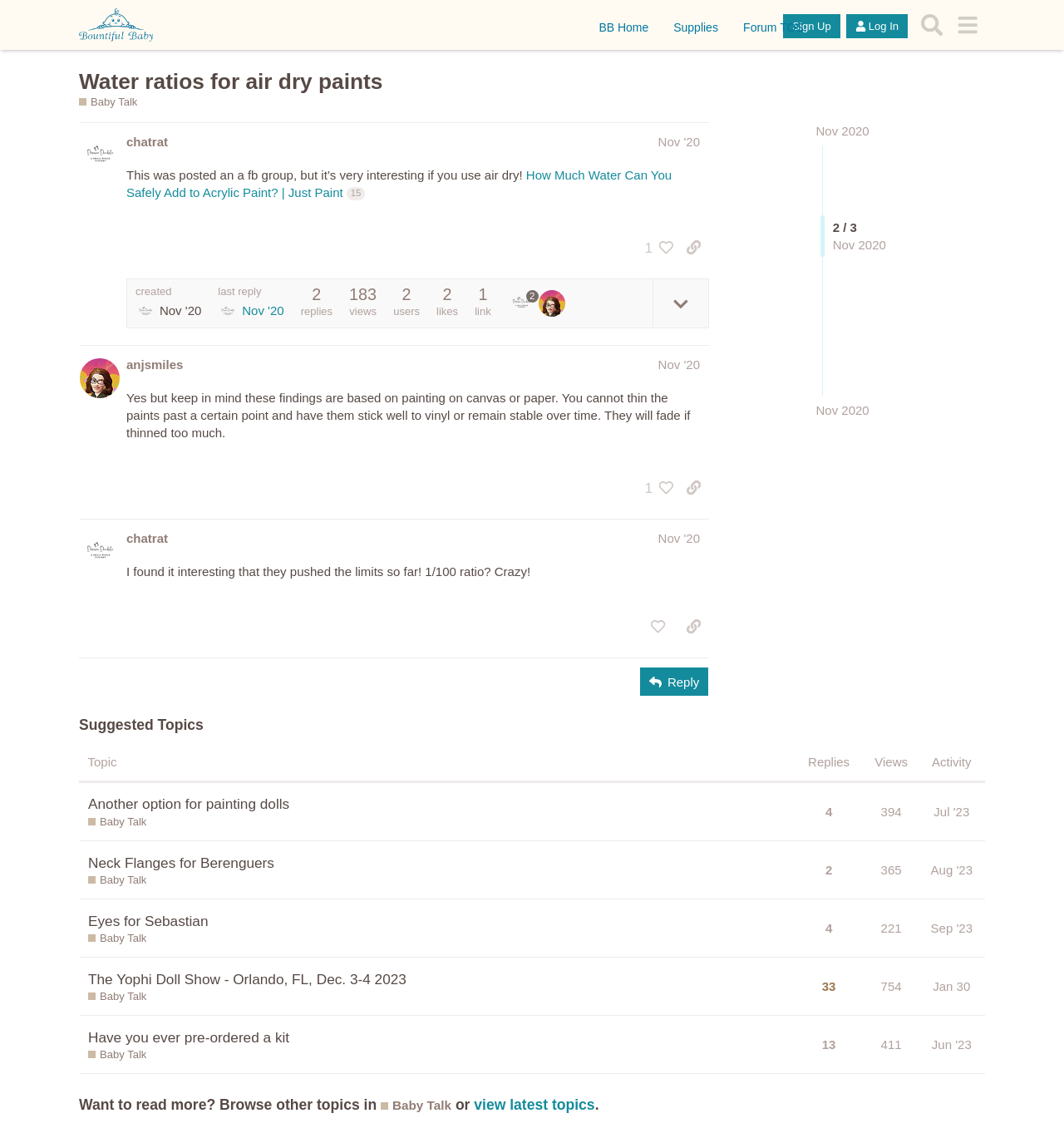Determine the bounding box of the UI element mentioned here: "marchedelamemoire". The coordinates must be in the format [left, top, right, bottom] with values ranging from 0 to 1.

None